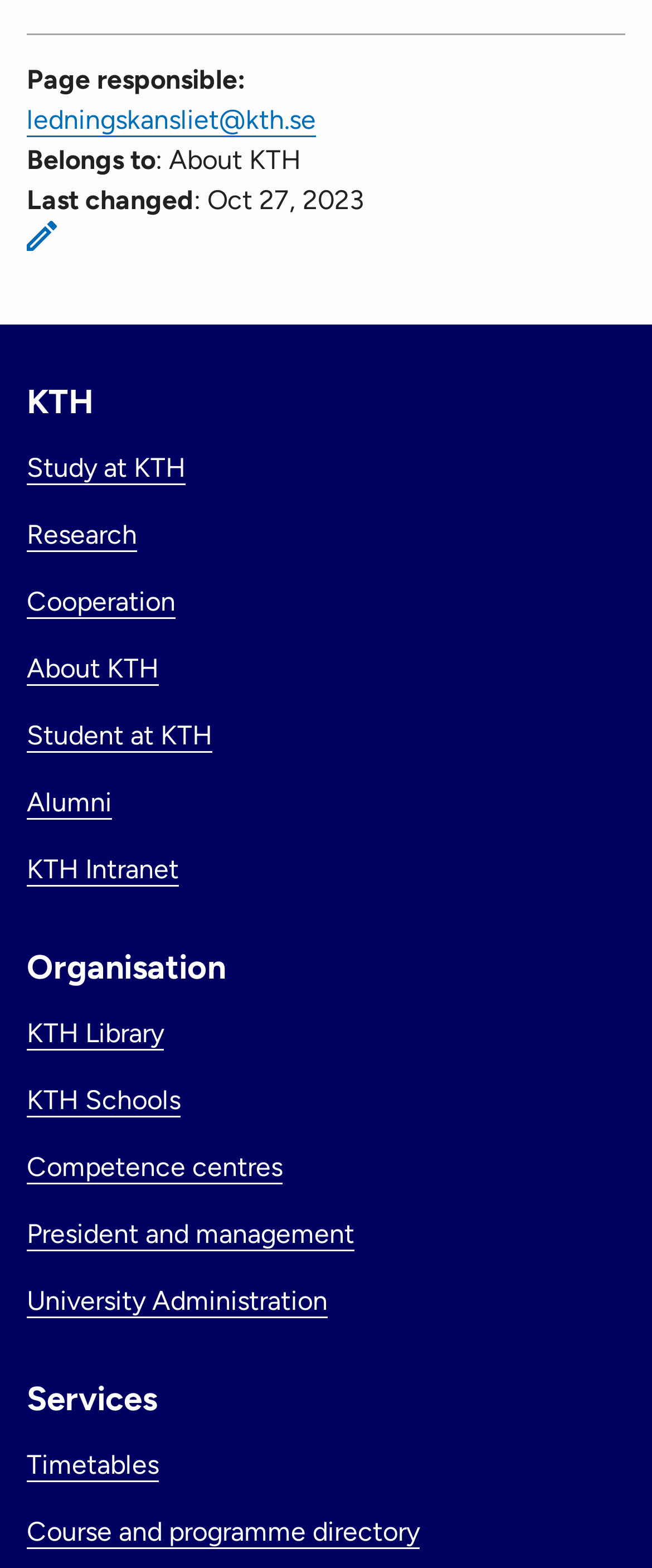Using the information in the image, give a comprehensive answer to the question: 
What is the link to the KTH Library?

I found the link to the KTH Library by looking at the 'Organisation' section of the webpage, where it lists various links, including 'KTH Library'.